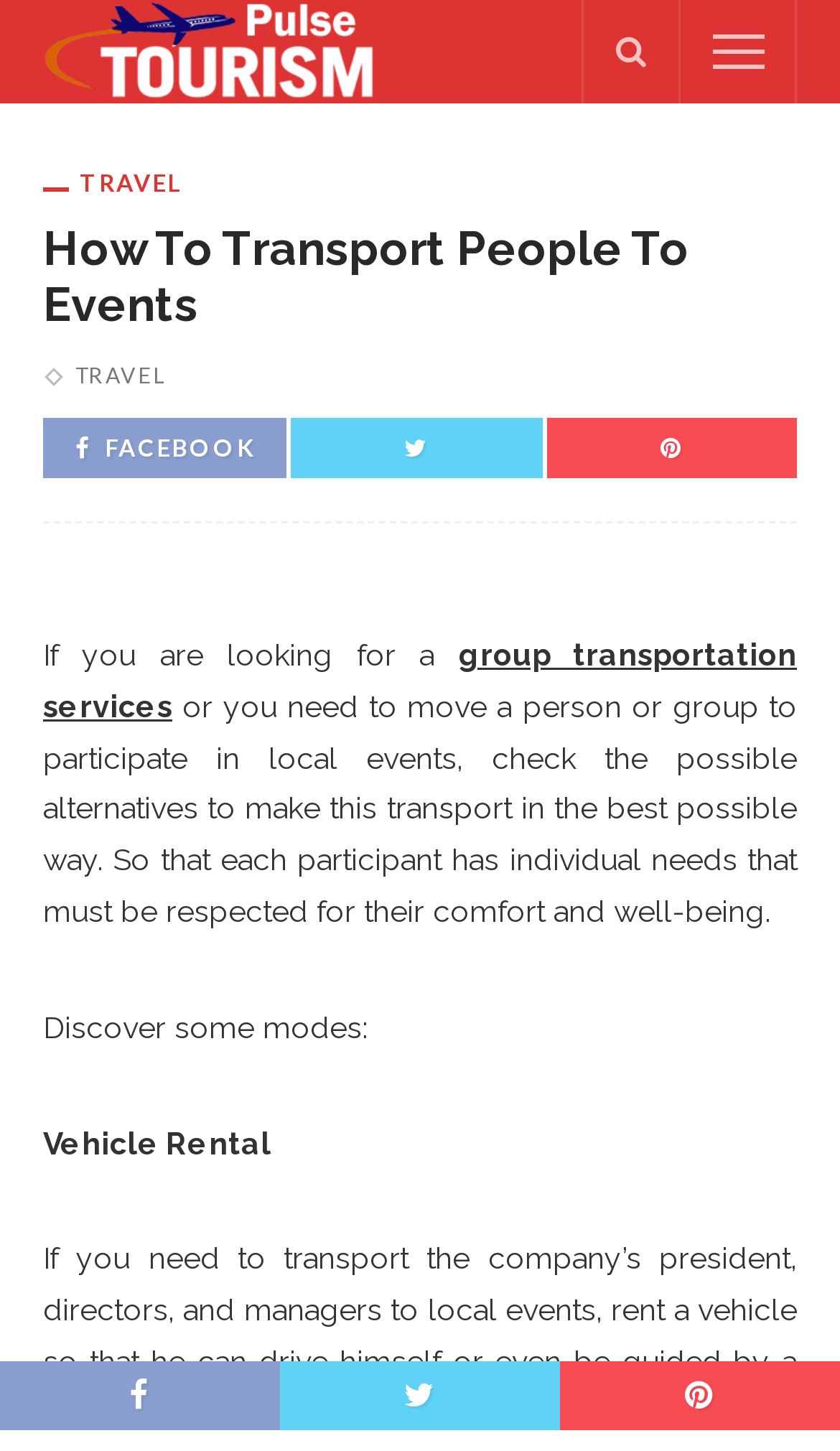Show the bounding box coordinates of the region that should be clicked to follow the instruction: "View the publication details."

None